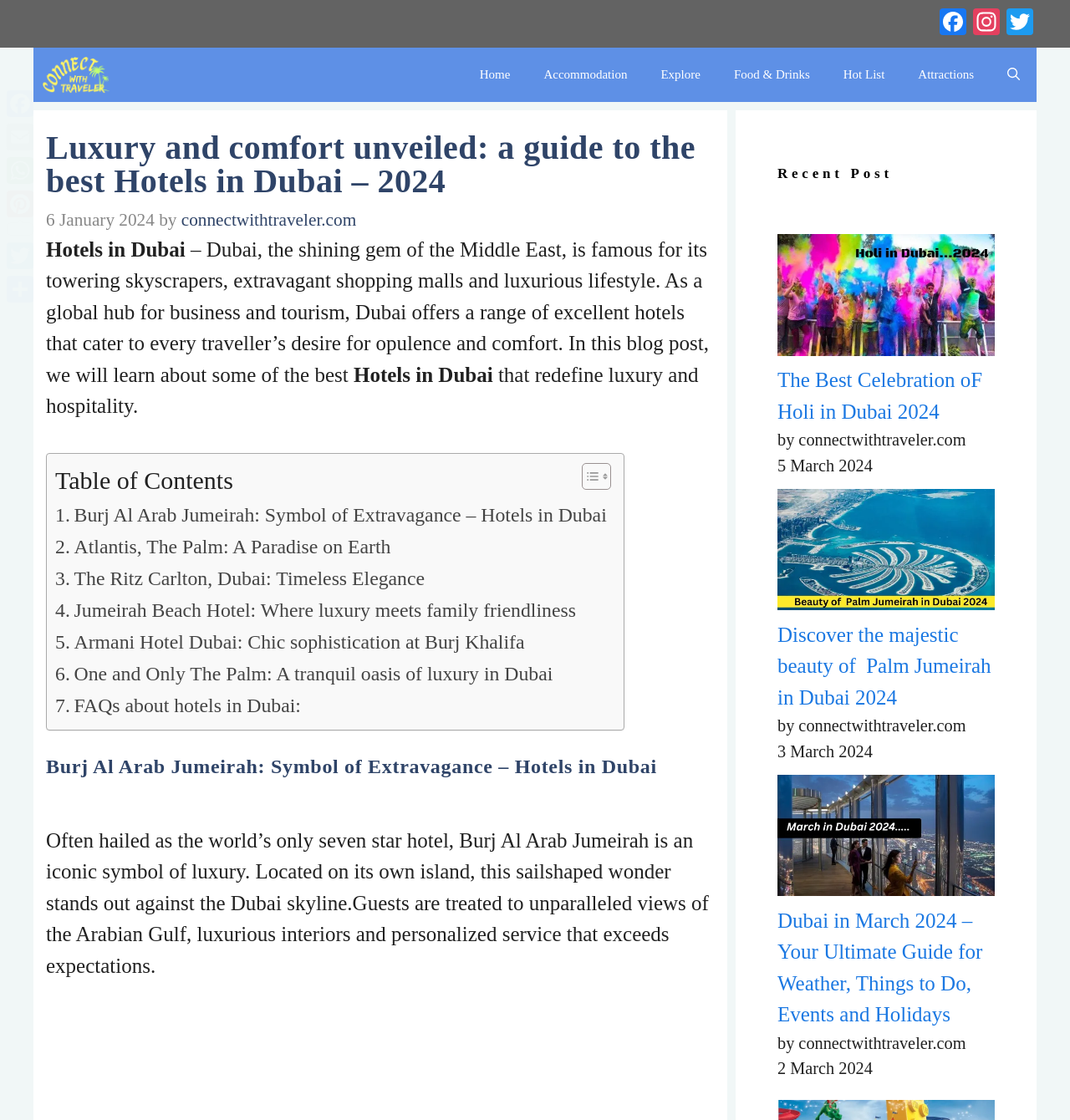Identify the bounding box coordinates of the section that should be clicked to achieve the task described: "Open the search bar".

[0.926, 0.043, 0.969, 0.091]